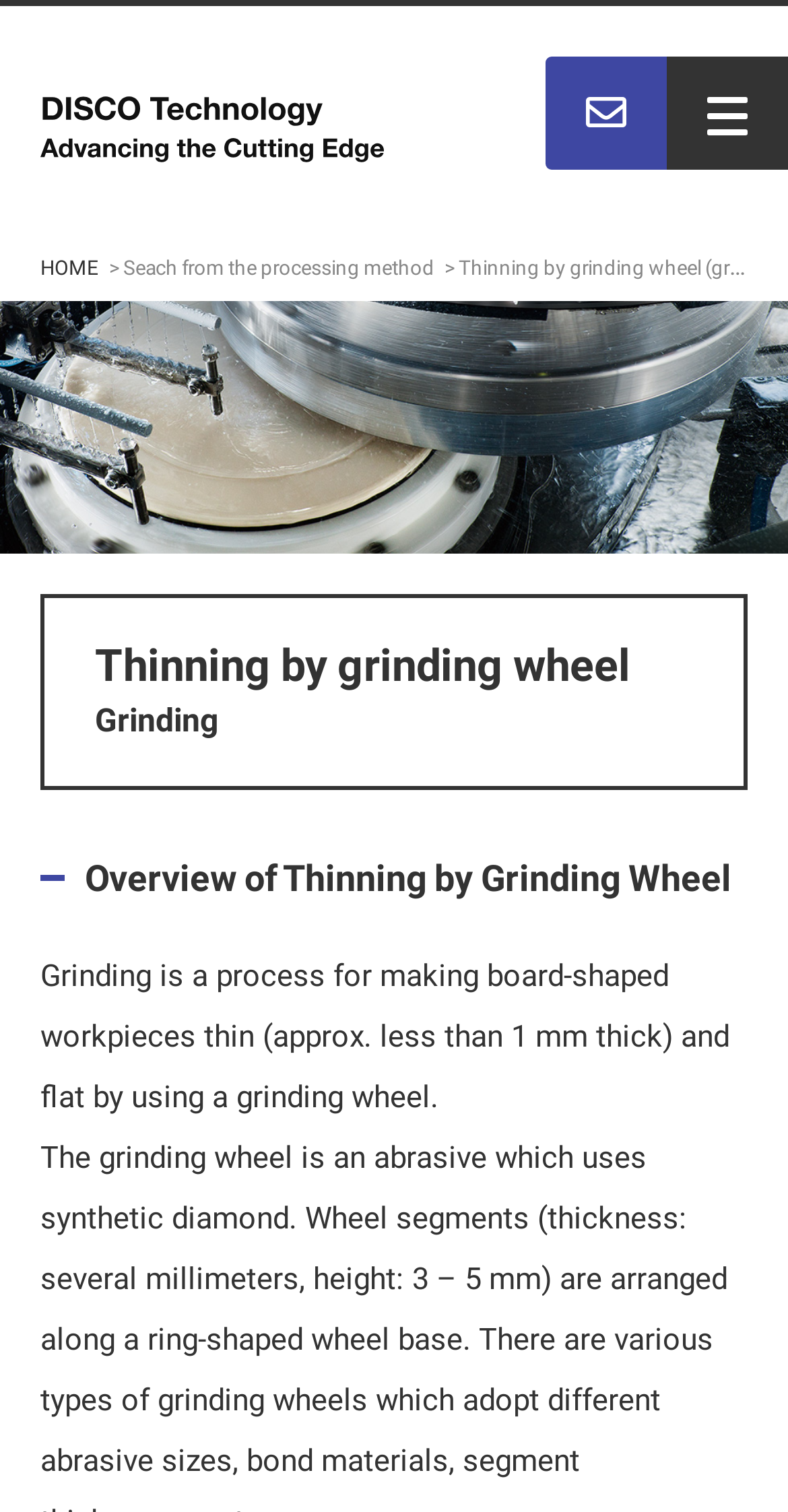Look at the image and give a detailed response to the following question: What is the shape of the workpieces?

According to the webpage, the workpieces that undergo grinding are typically board-shaped, and the grinding process makes them thin and flat.